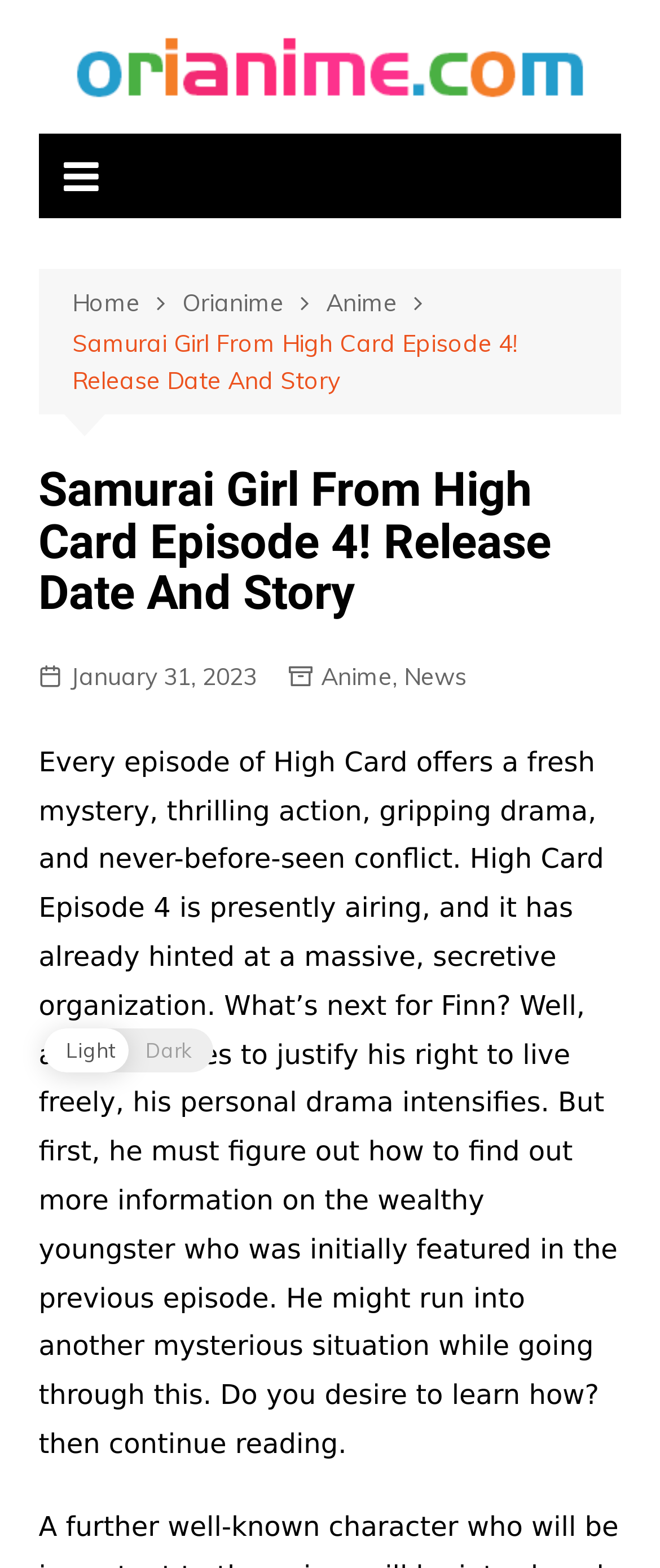Describe every aspect of the webpage in a detailed manner.

The webpage is about an anime episode, specifically High Card Episode 4, and features a release date and story. At the top left, there is a logo of "Orianime" which is an image and a link. Next to it, there is a navigation menu with breadcrumbs, consisting of five links: "Home", "Orianime", "Anime", and the current page title "Samurai Girl From High Card Episode 4! Release Date And Story". 

Below the navigation menu, there is a heading with the same title as the current page. On the same line, there is a link with a calendar icon and the date "January 31, 2023", followed by two links "Anime" and "News" with a comma in between. 

The main content of the page is a paragraph of text that summarizes the story of High Card Episode 4, mentioning Finn's personal drama and his quest to find out more information about a wealthy youngster. The text also invites readers to continue reading to learn more.

At the bottom of the page, there are two static text elements, "Light" and "Dark", which might be related to the website's theme or layout options.